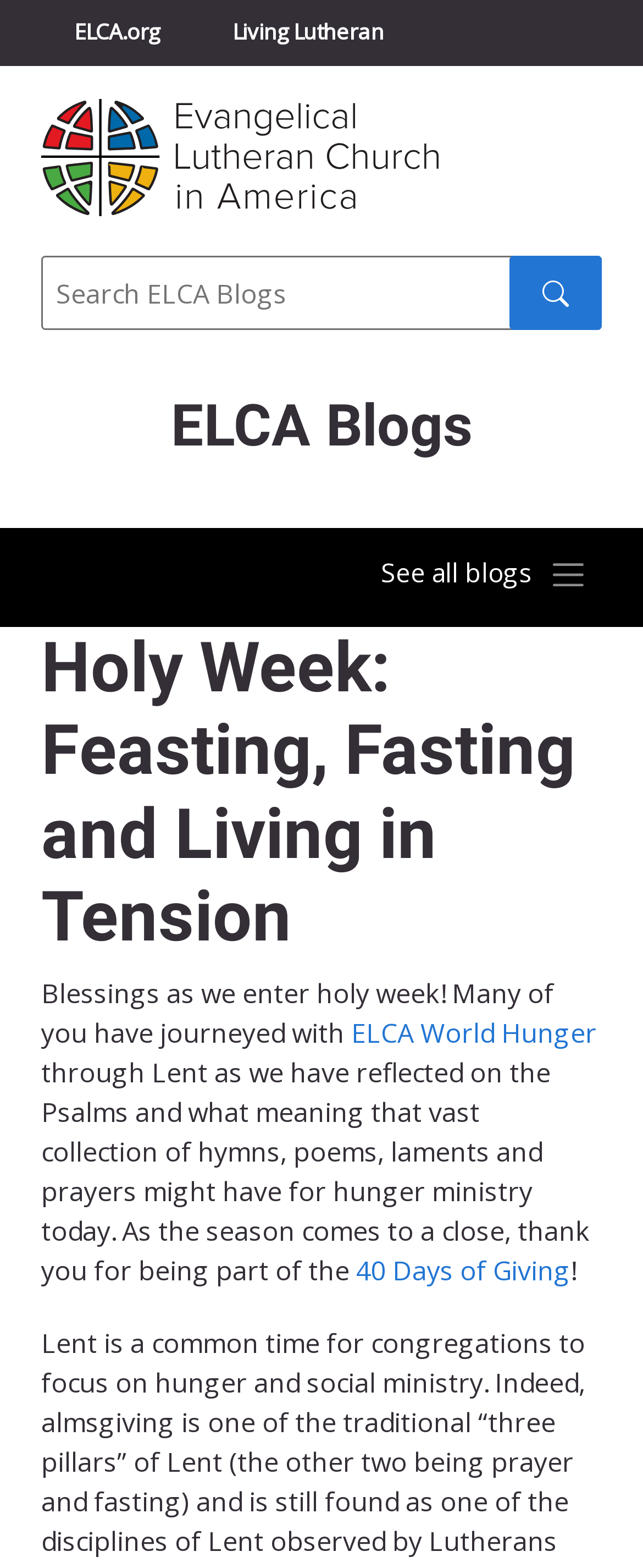Determine the coordinates of the bounding box for the clickable area needed to execute this instruction: "Toggle navigation".

[0.571, 0.35, 0.936, 0.382]